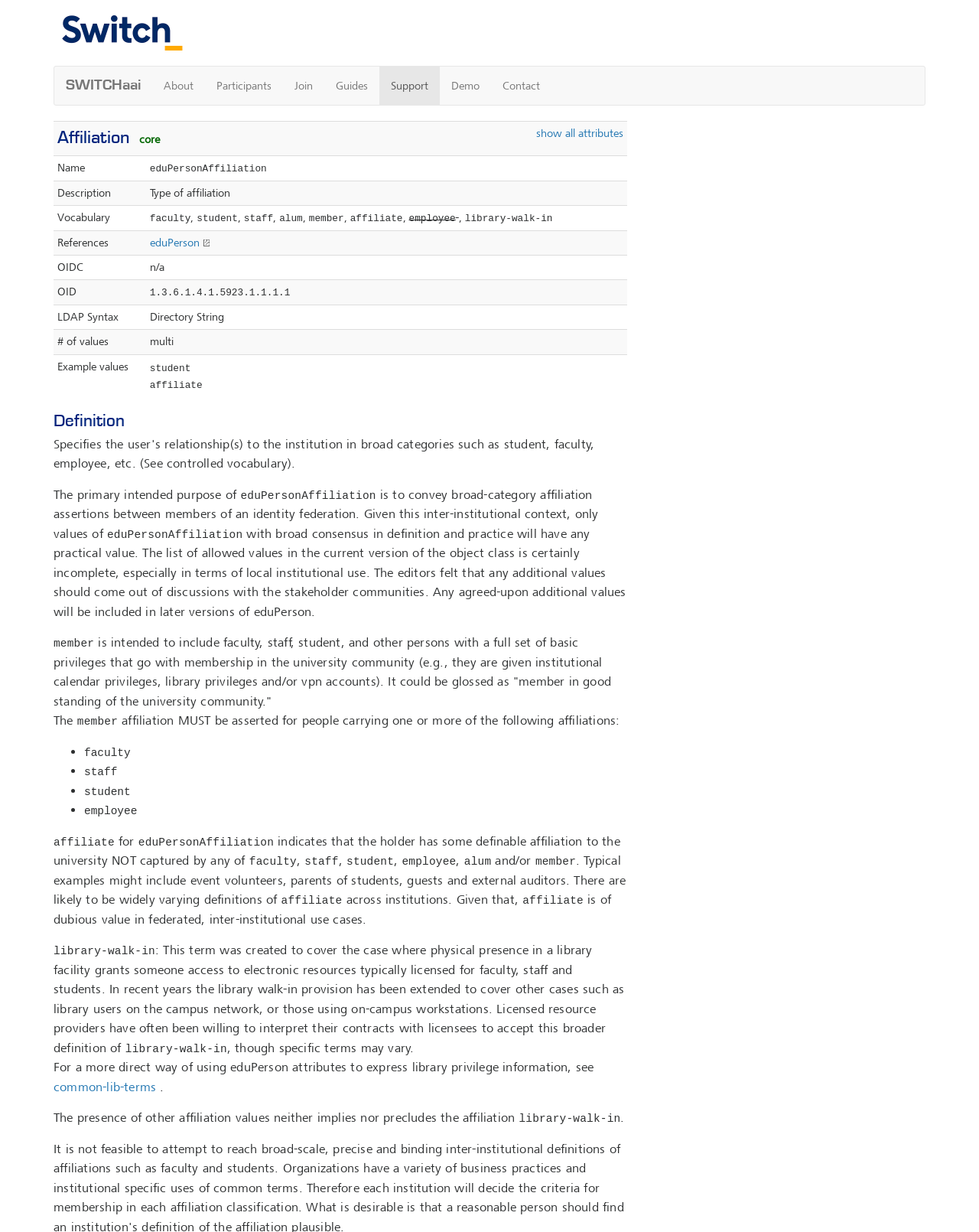What is the primary intended purpose of eduPersonAffiliation?
Examine the screenshot and reply with a single word or phrase.

convey broad-category affiliation assertions